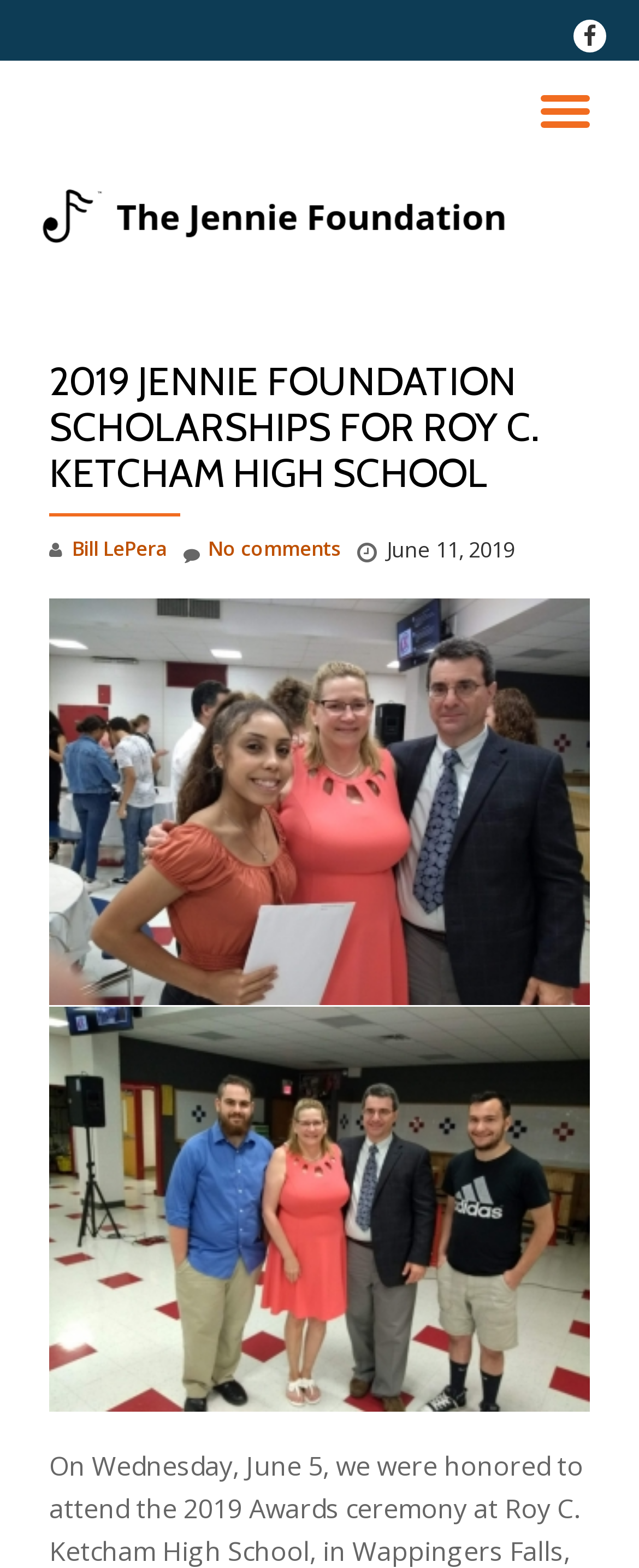When was the article published?
Using the visual information, answer the question in a single word or phrase.

June 11, 2019